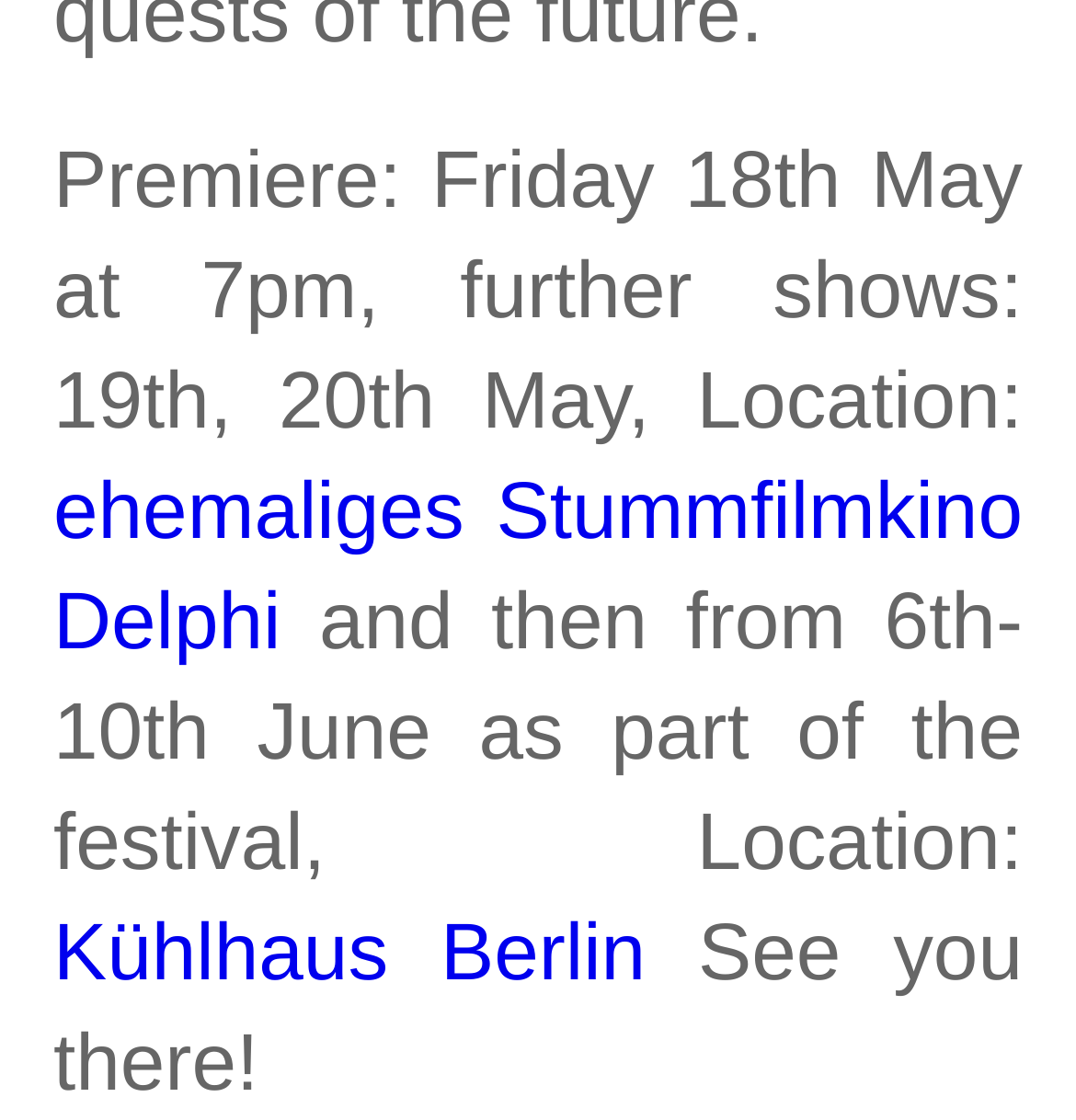Identify the bounding box coordinates for the UI element described by the following text: "Home". Provide the coordinates as four float numbers between 0 and 1, in the format [left, top, right, bottom].

None